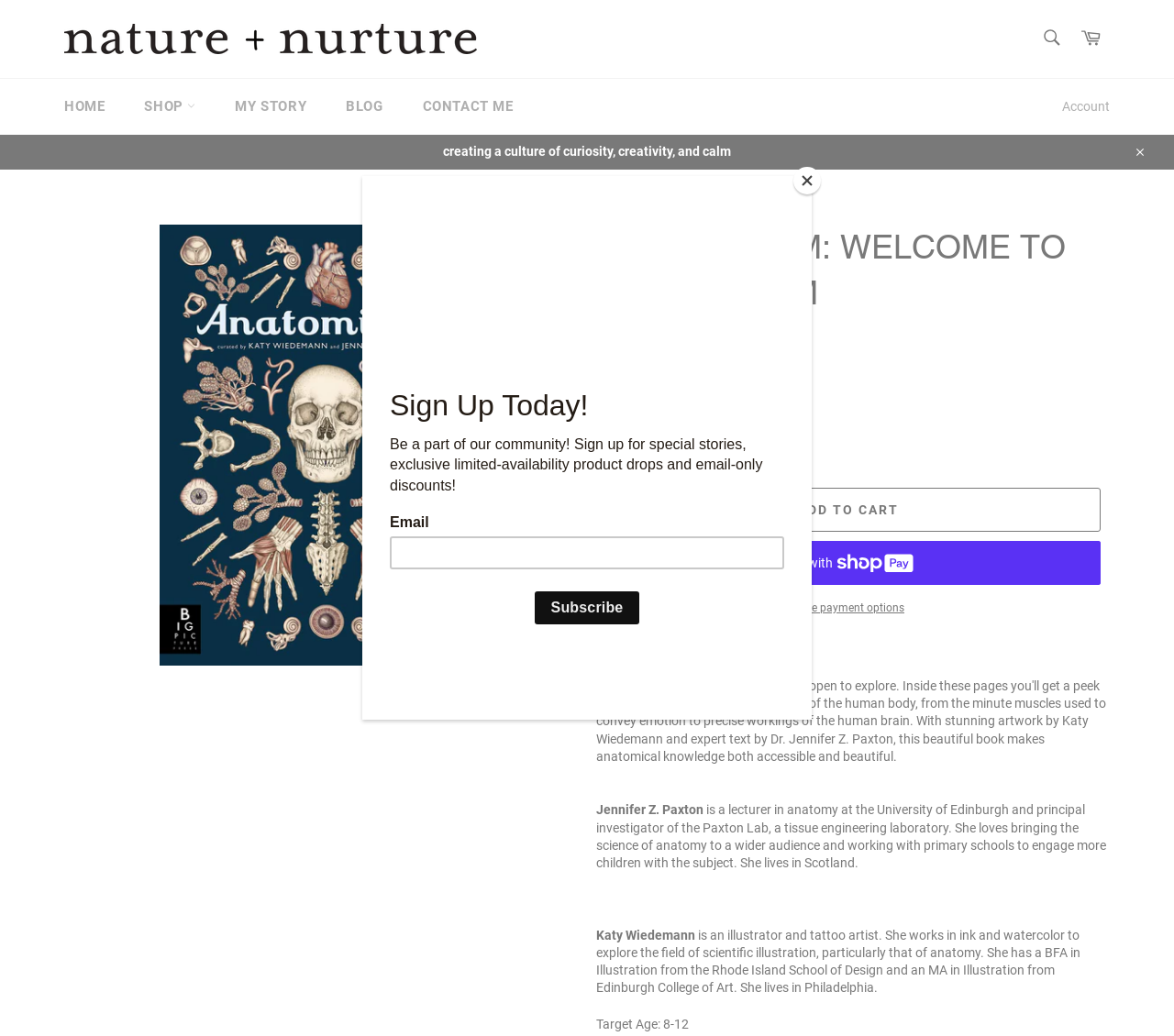Construct a comprehensive description capturing every detail on the webpage.

This webpage is a museum-themed online store that showcases a product related to human anatomy. At the top, there is a navigation bar with links to "HOME", "SHOP", "MY STORY", "BLOG", and "CONTACT ME". On the right side of the navigation bar, there is a search box and a link to "Cart". 

Below the navigation bar, there is a banner with a link to "Anatomicum: Welcome to the Museum" and an image. The banner takes up most of the width of the page. 

Further down, there is a heading "ANATOMICUM: WELCOME TO THE MUSEUM" followed by product information, including the regular price of $37.99 and a link to "Shipping". There is also a quantity selector and buttons to add or remove items from the cart. 

Below the product information, there are buttons to "ADD TO CART", "Buy now with ShopPay", and "More payment options". 

The rest of the page is dedicated to the authors of the product, Jennifer Z. Paxton and Katy Wiedemann, with their biographies and a note about the target age range of the product, 8-12 years old.